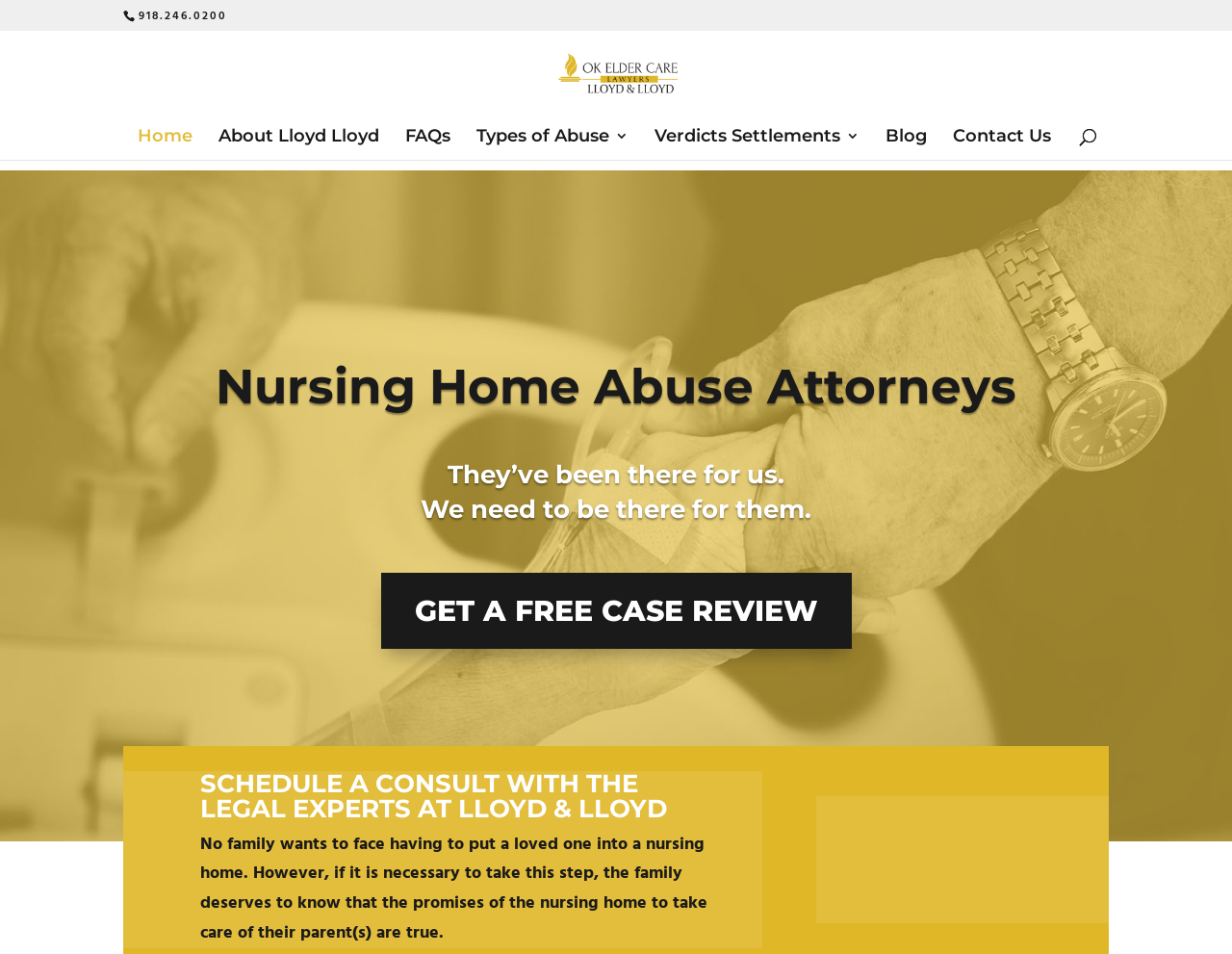Identify the bounding box for the UI element described as: "Contact Us". Ensure the coordinates are four float numbers between 0 and 1, formatted as [left, top, right, bottom].

[0.773, 0.135, 0.853, 0.168]